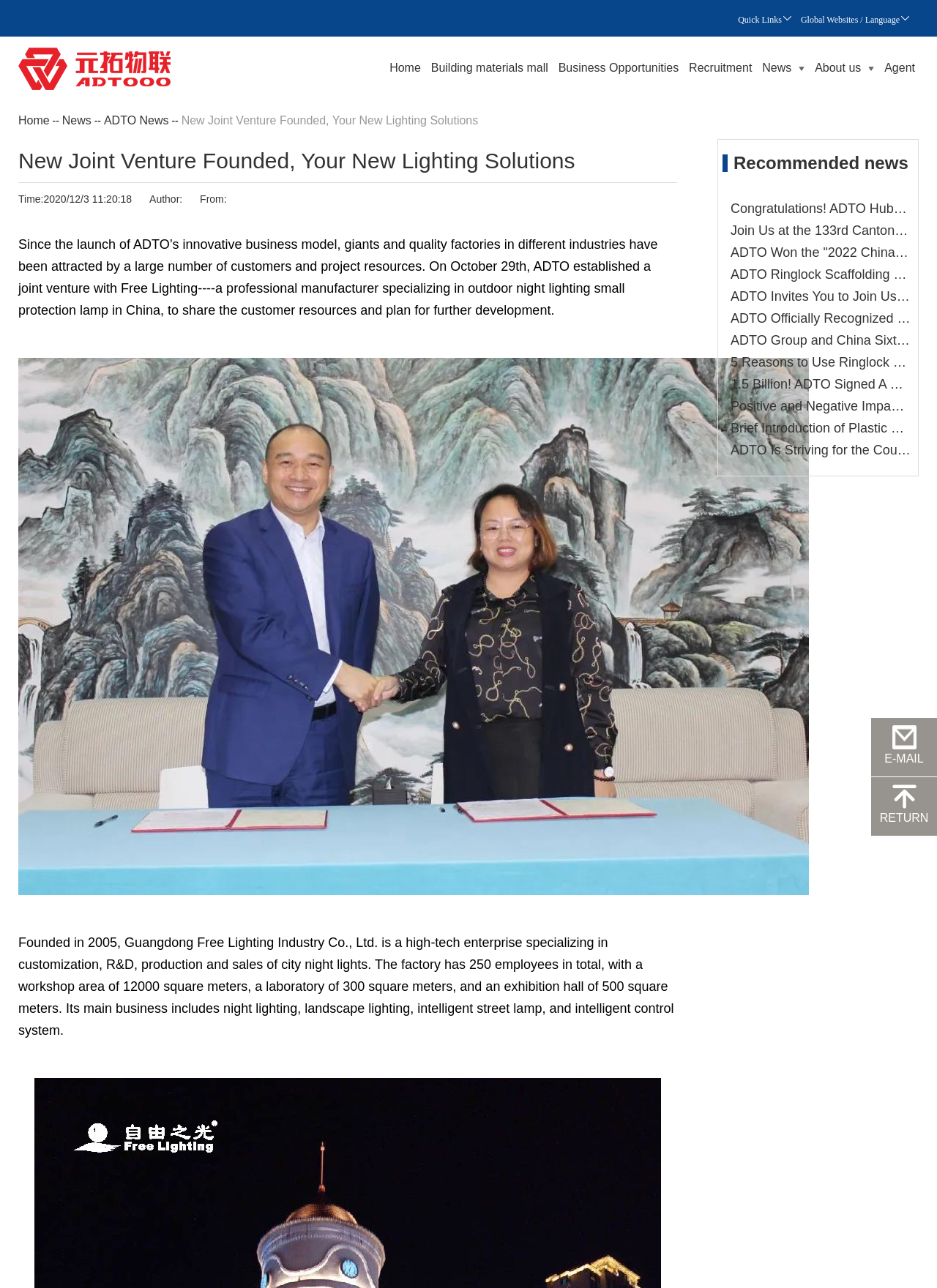Indicate the bounding box coordinates of the element that needs to be clicked to satisfy the following instruction: "search". The coordinates should be four float numbers between 0 and 1, i.e., [left, top, right, bottom].

None